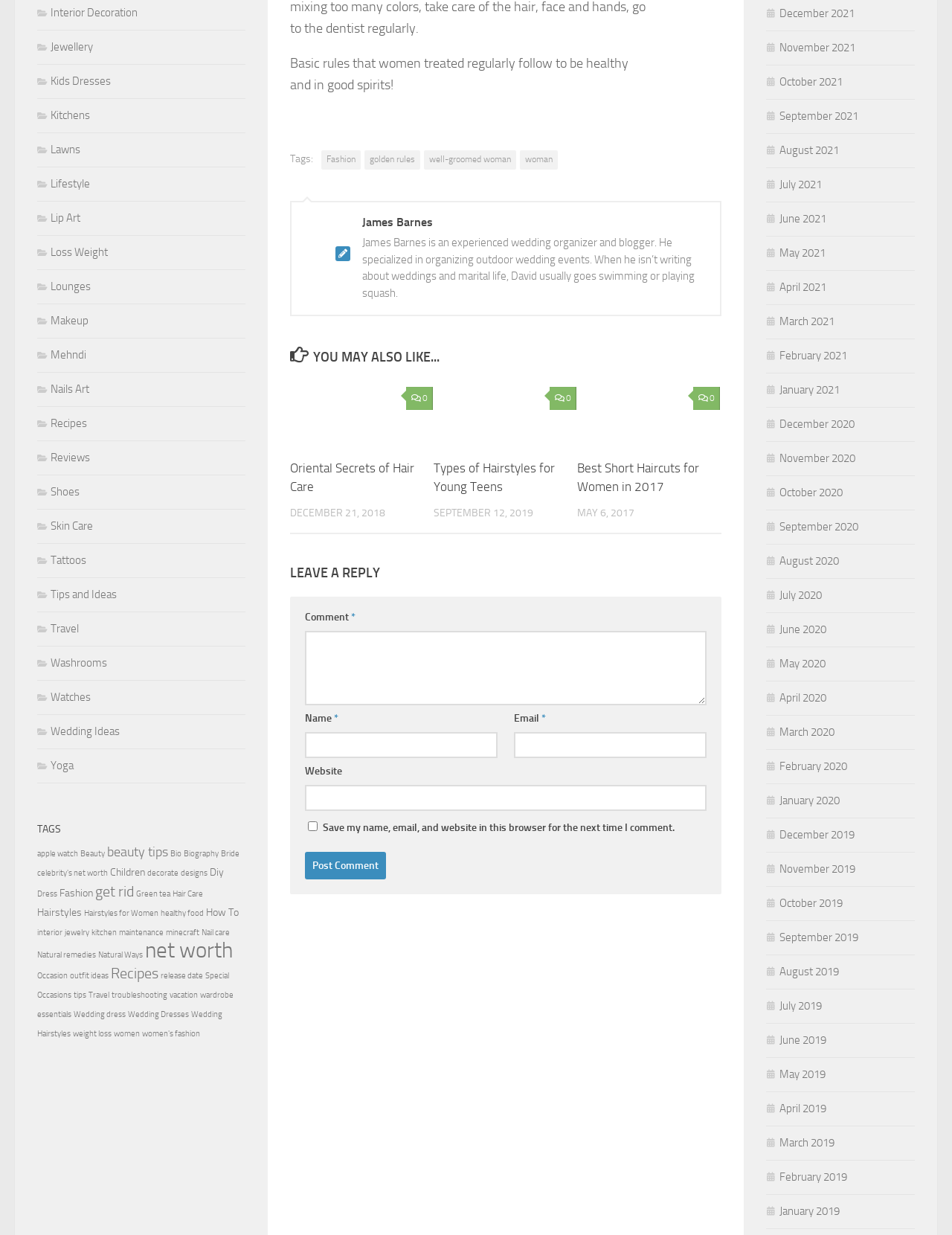Pinpoint the bounding box coordinates of the element you need to click to execute the following instruction: "Read the article 'Secrets of Hair Care'". The bounding box should be represented by four float numbers between 0 and 1, in the format [left, top, right, bottom].

[0.305, 0.307, 0.456, 0.362]